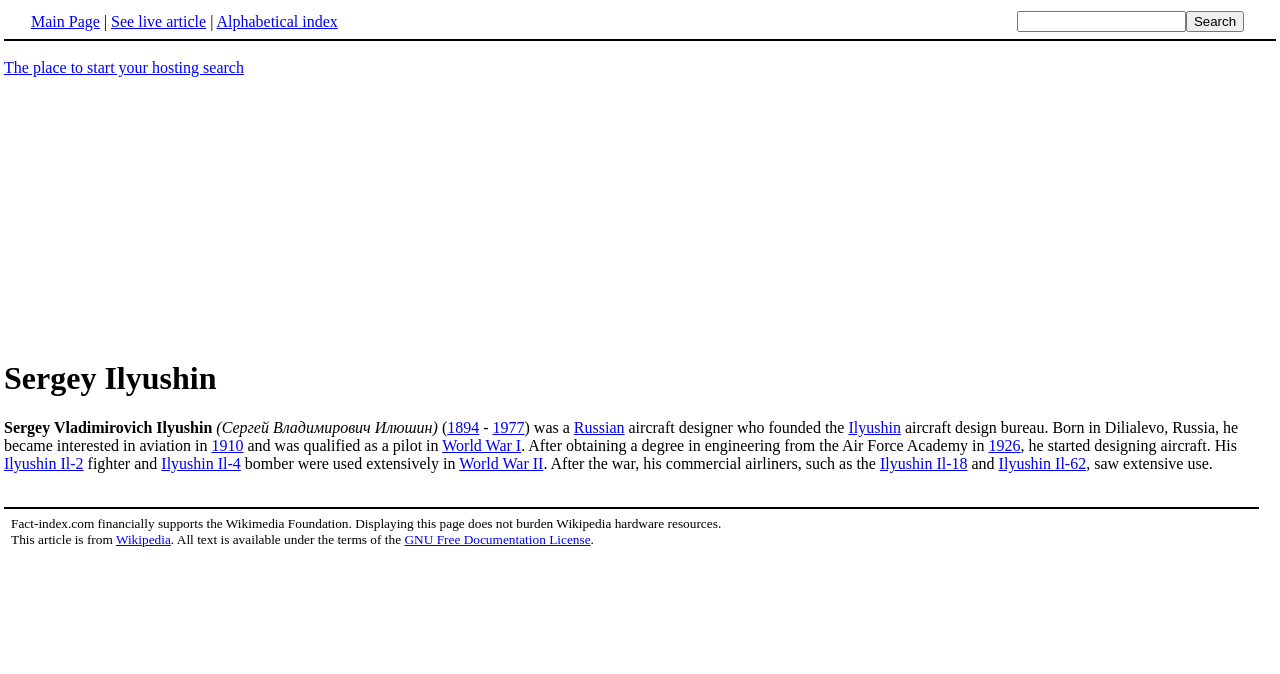Analyze the image and provide a detailed answer to the question: What is the name of the Russian aircraft designer?

The webpage is about Sergey Ilyushin, a Russian aircraft designer, and the heading at the top of the webpage confirms this.